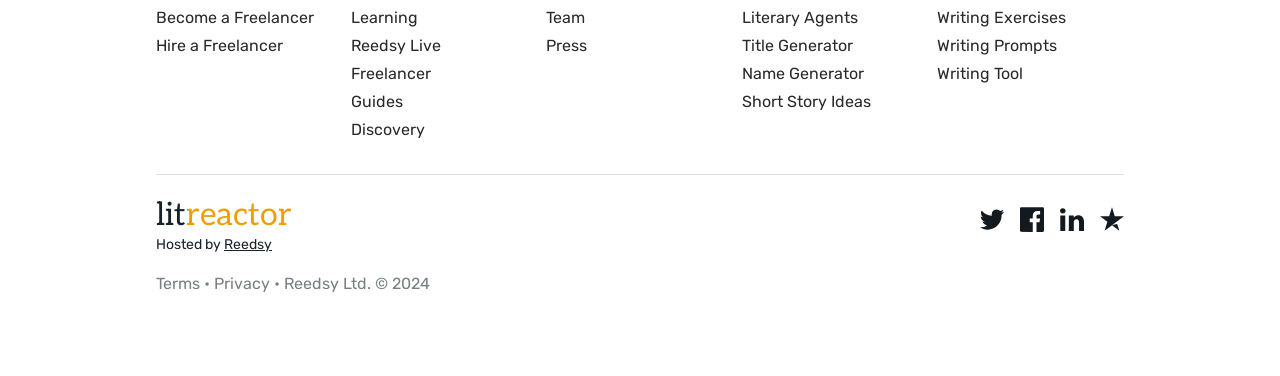Please reply to the following question with a single word or a short phrase:
What social media platforms are linked on the website?

Twitter, Facebook, LinkedIn